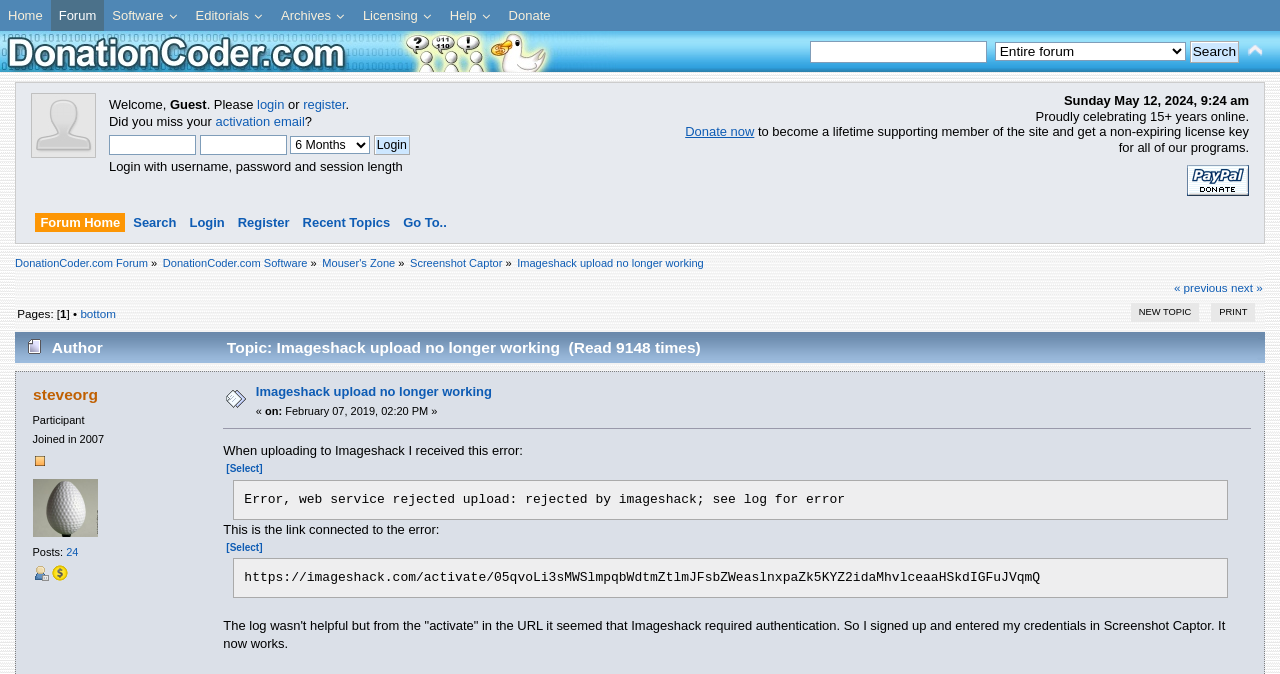Provide the bounding box coordinates in the format (top-left x, top-left y, bottom-right x, bottom-right y). All values are floating point numbers between 0 and 1. Determine the bounding box coordinate of the UI element described as: parent_node: This topic

[0.0, 0.088, 0.483, 0.111]